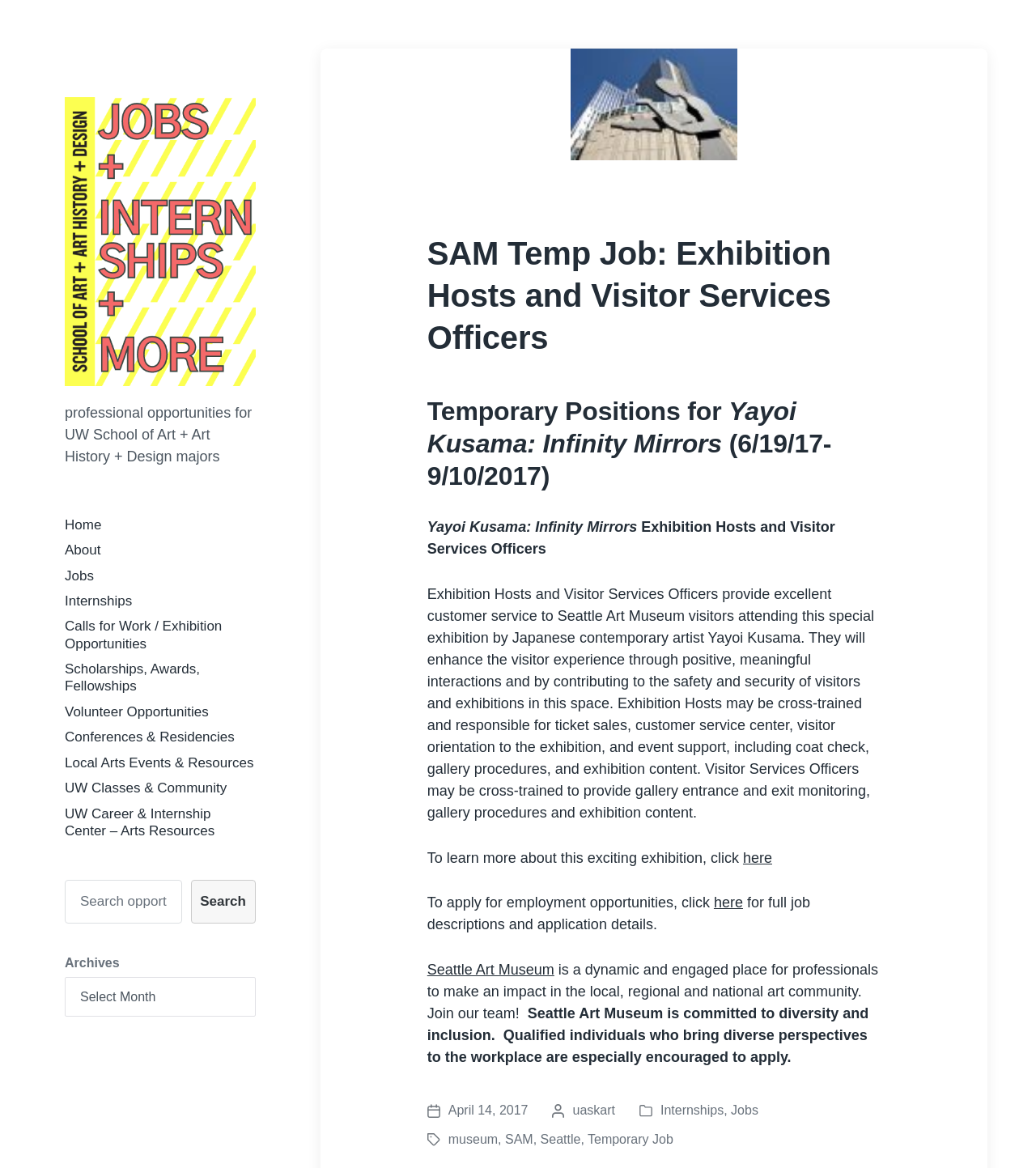Identify the bounding box coordinates for the UI element that matches this description: "Scholarships, Awards, Fellowships".

[0.062, 0.566, 0.193, 0.594]